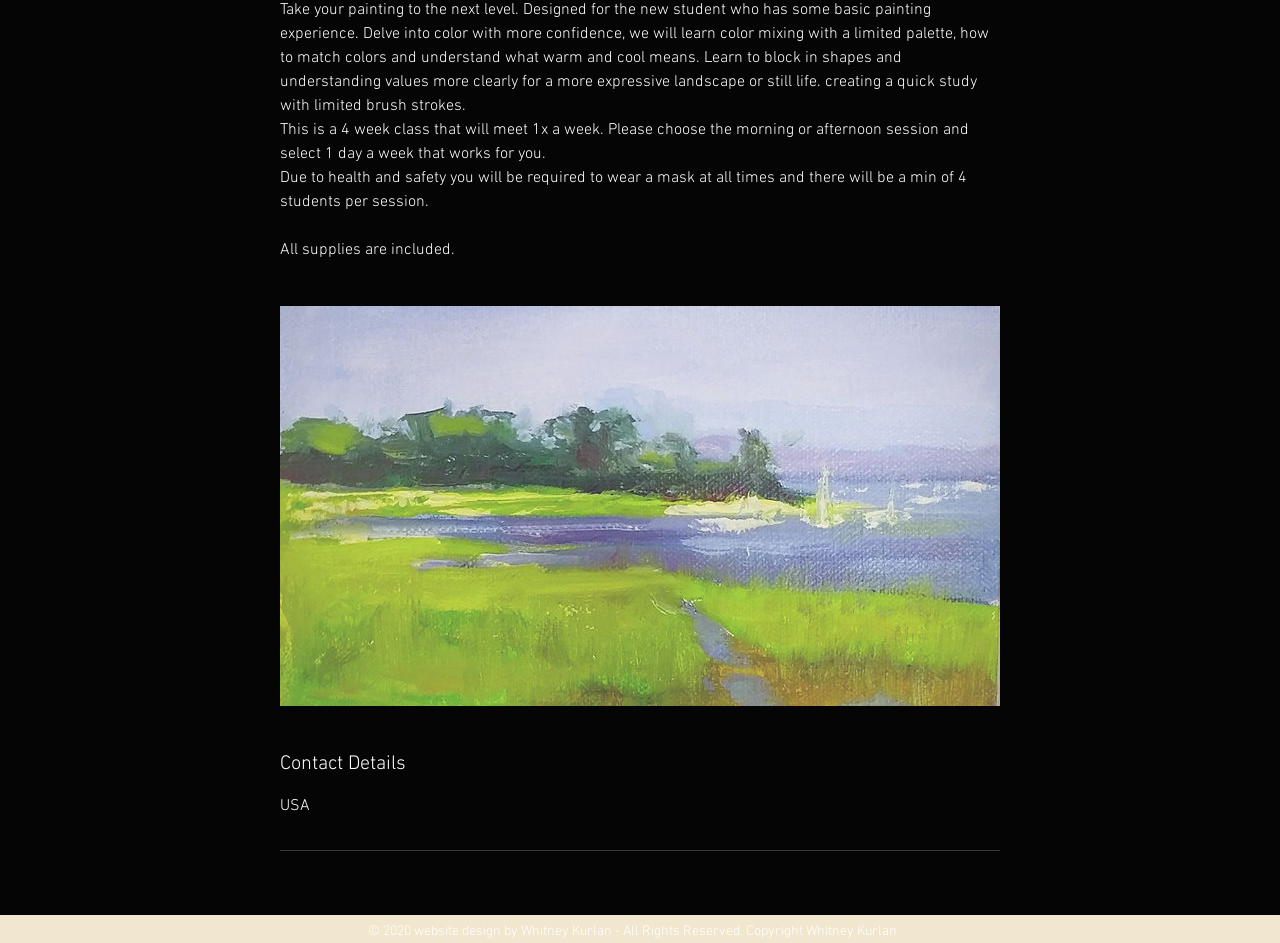Using the element description provided, determine the bounding box coordinates in the format (top-left x, top-left y, bottom-right x, bottom-right y). Ensure that all values are floating point numbers between 0 and 1. Element description: aria-label="Untitled image"

[0.219, 0.324, 0.781, 0.749]